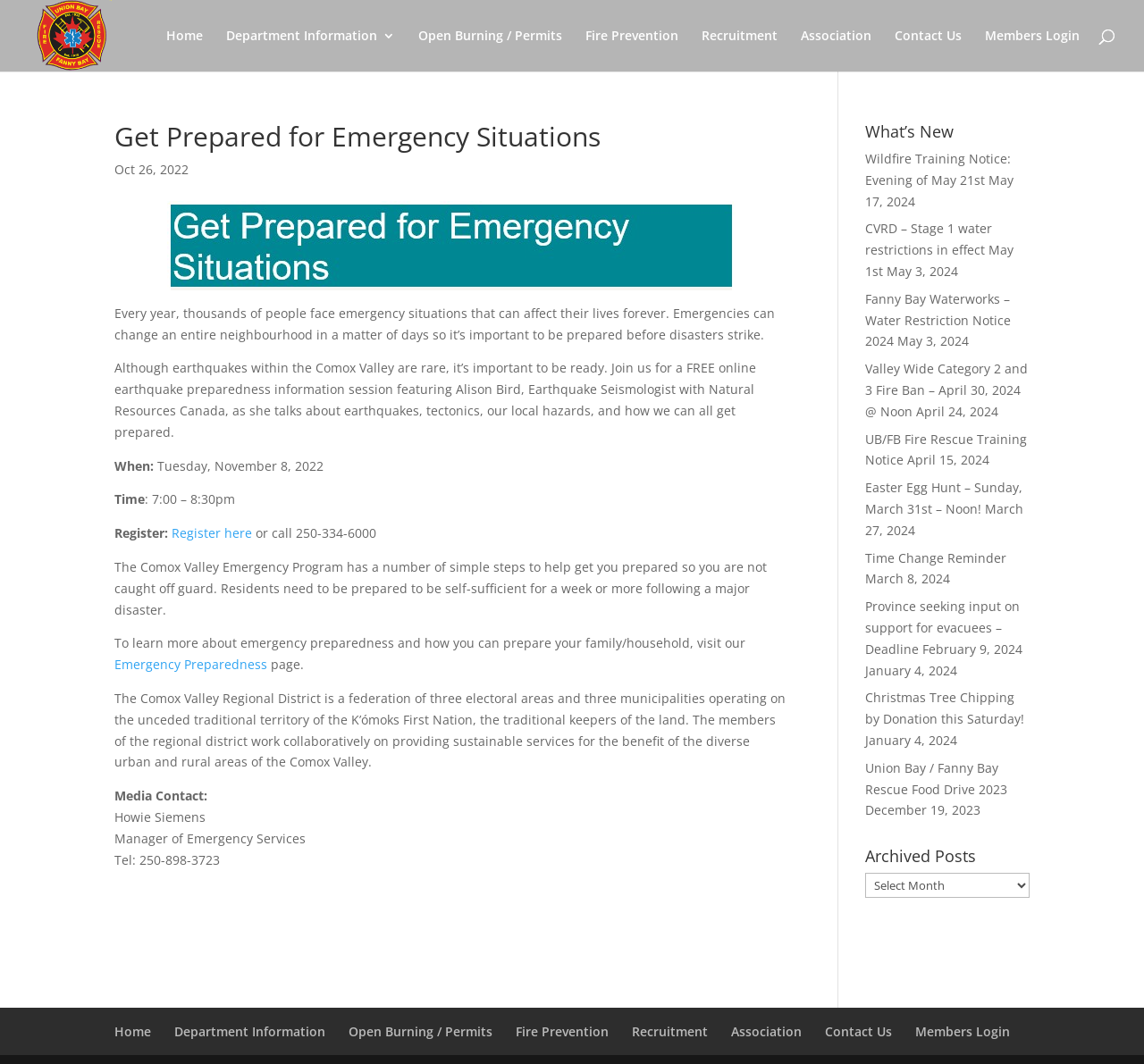Respond to the question below with a single word or phrase:
What is the main topic of this webpage?

Emergency preparedness